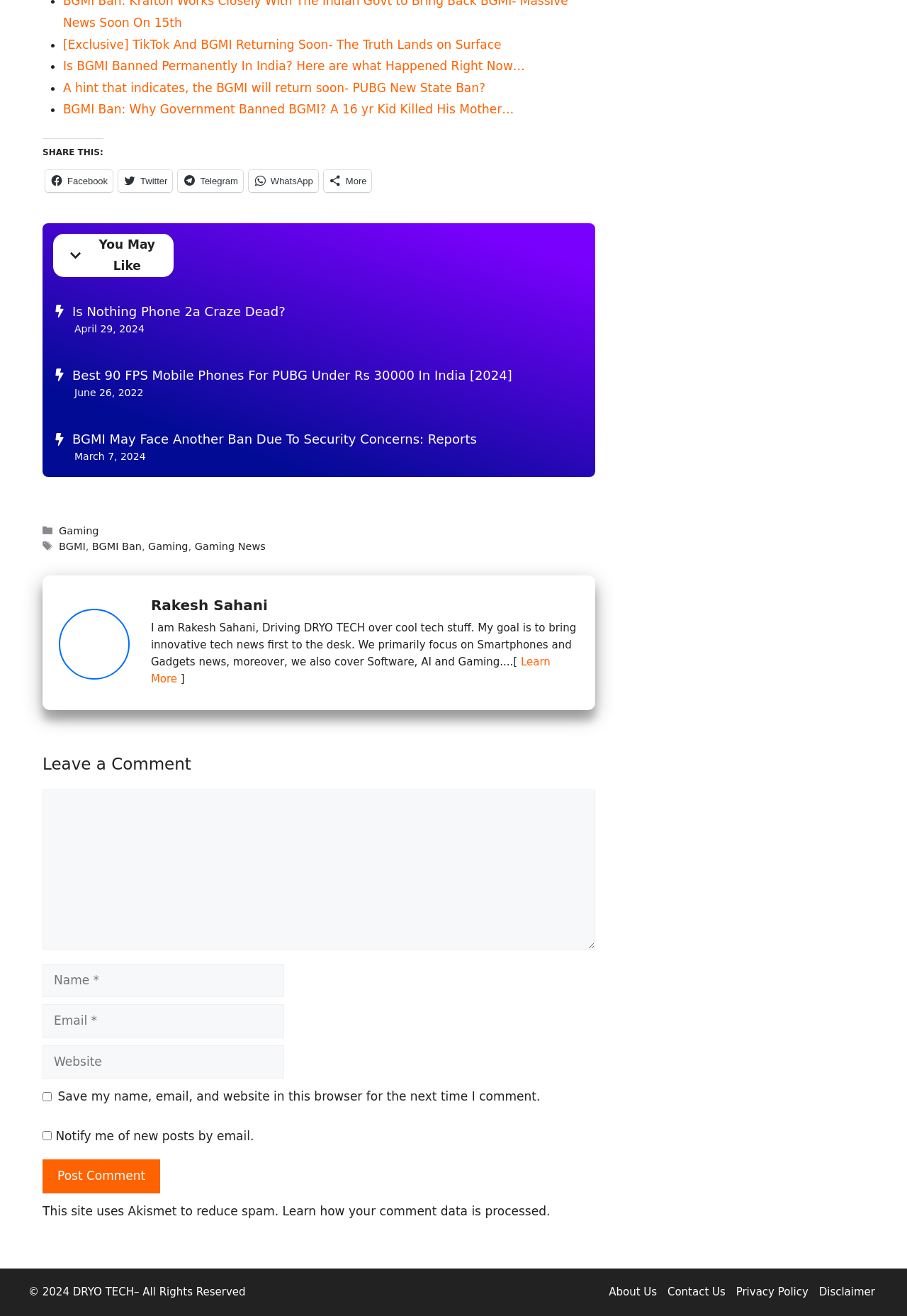Using the given description, provide the bounding box coordinates formatted as (top-left x, top-left y, bottom-right x, bottom-right y), with all values being floating point numbers between 0 and 1. Description: parent_node: Comment name="url" placeholder="Website"

[0.047, 0.794, 0.313, 0.82]